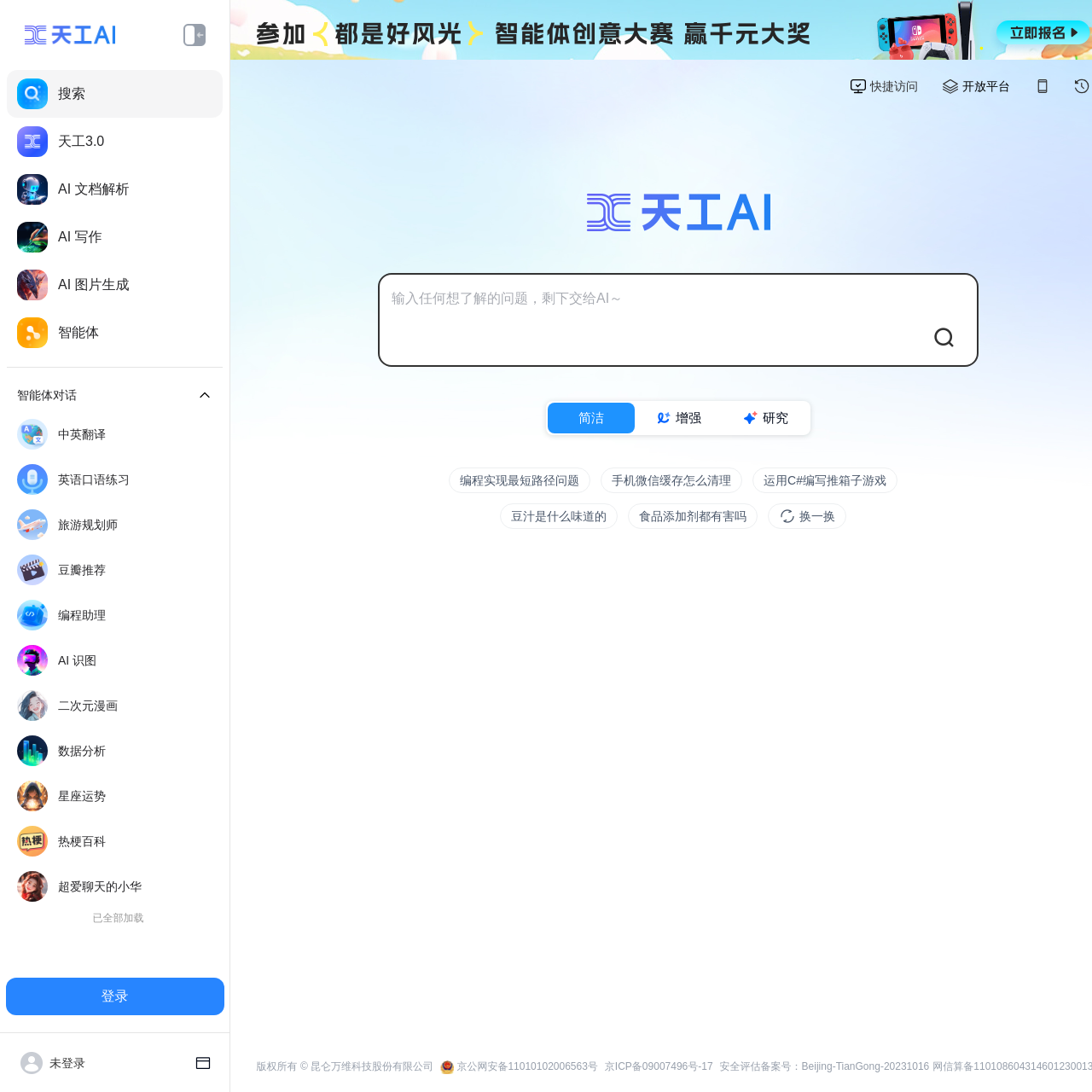Please mark the clickable region by giving the bounding box coordinates needed to complete this instruction: "Chat with the AI assistant".

[0.359, 0.264, 0.884, 0.283]